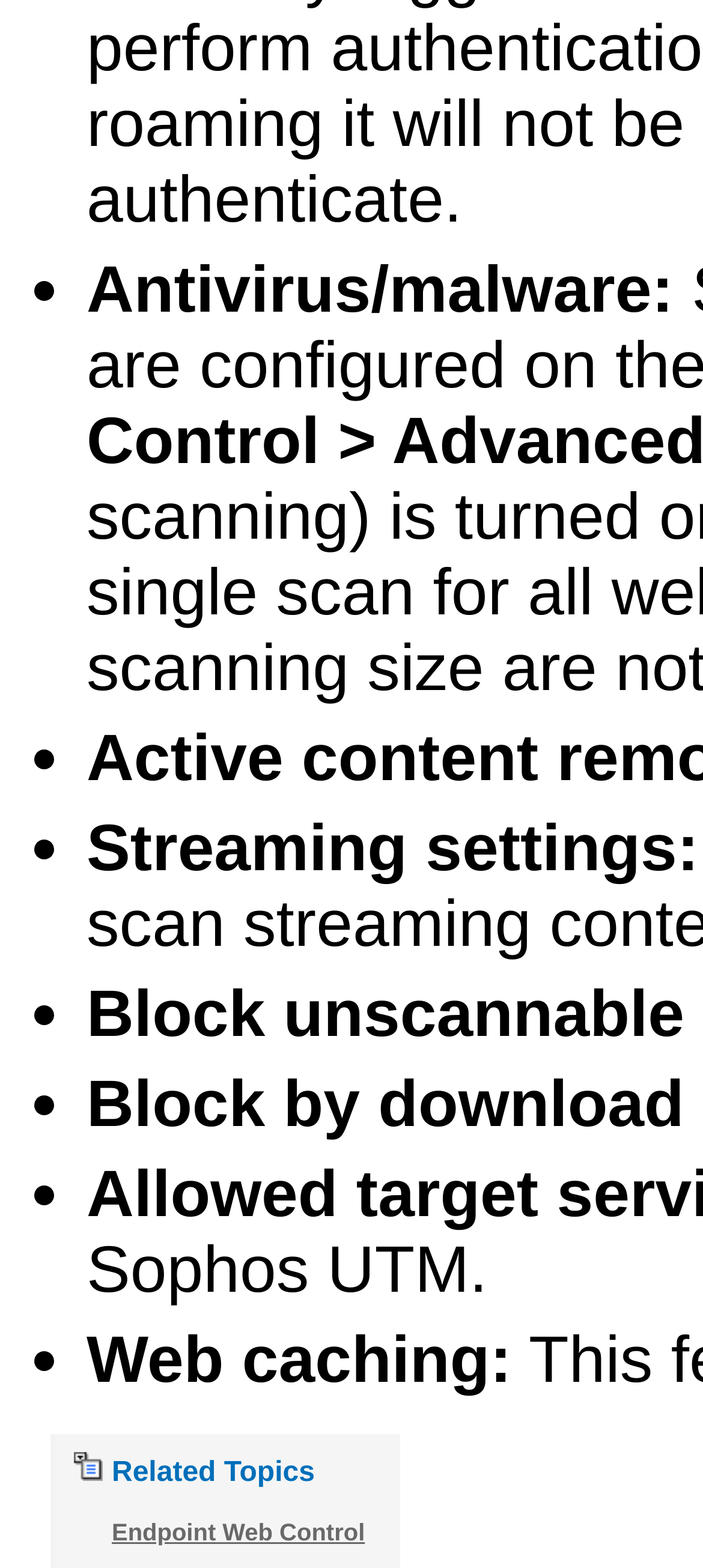How many list markers are there?
Based on the image, answer the question with as much detail as possible.

There are 7 list markers in the webpage, which are indicated by the ListMarker elements with the text '•' at different coordinates. These coordinates are [0.046, 0.161, 0.079, 0.21], [0.046, 0.46, 0.079, 0.508], [0.046, 0.518, 0.079, 0.566], [0.046, 0.623, 0.079, 0.672], [0.046, 0.681, 0.079, 0.729], [0.046, 0.738, 0.079, 0.786], and [0.046, 0.844, 0.079, 0.892].